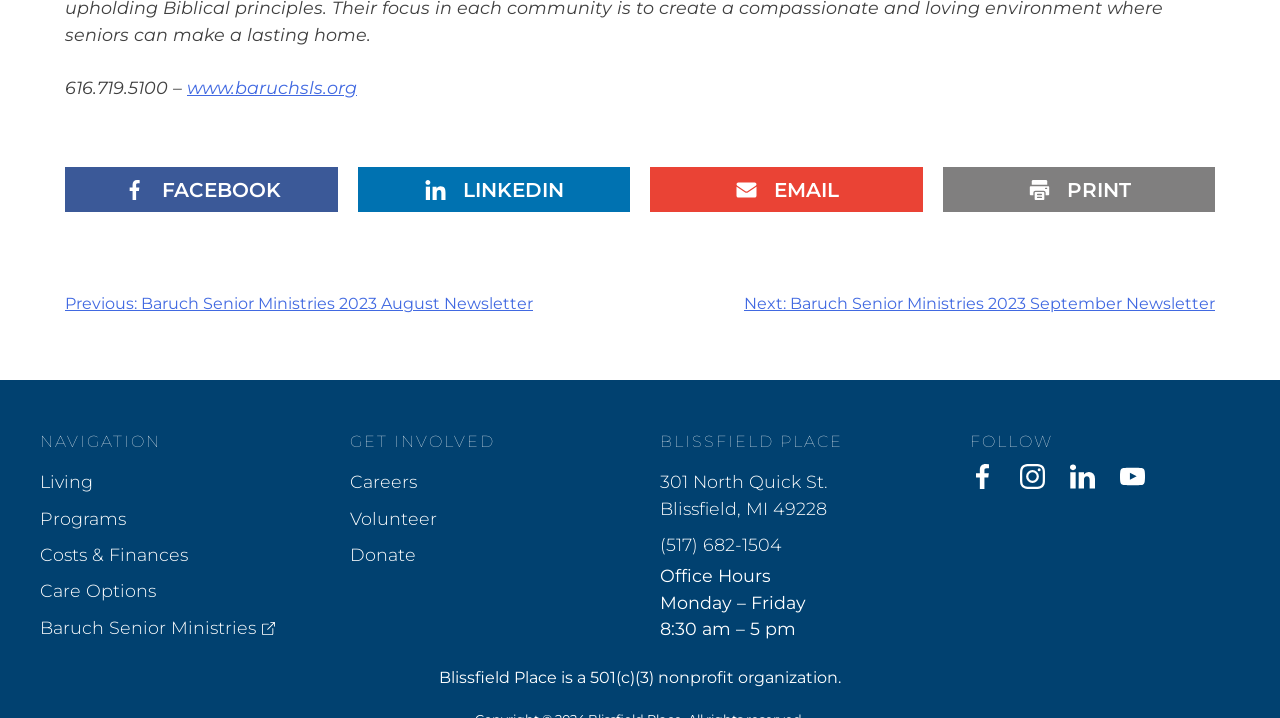Respond with a single word or phrase for the following question: 
What is the phone number of Baruch Senior Ministries?

616.719.5100